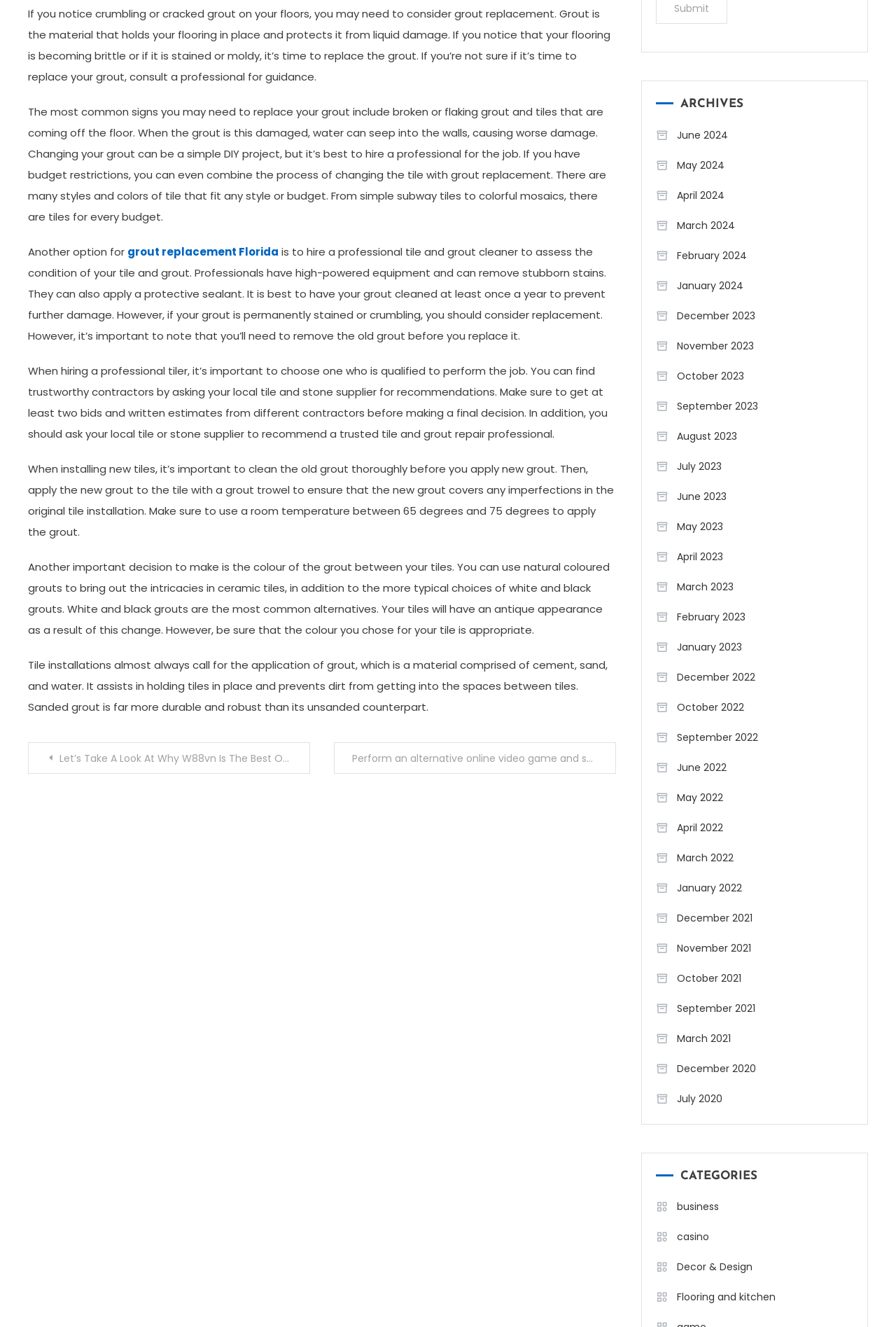Using the details from the image, please elaborate on the following question: What is the purpose of grout in tile installation?

According to the webpage, grout is a material comprised of cement, sand, and water that assists in holding tiles in place and prevents dirt from getting into the spaces between tiles.